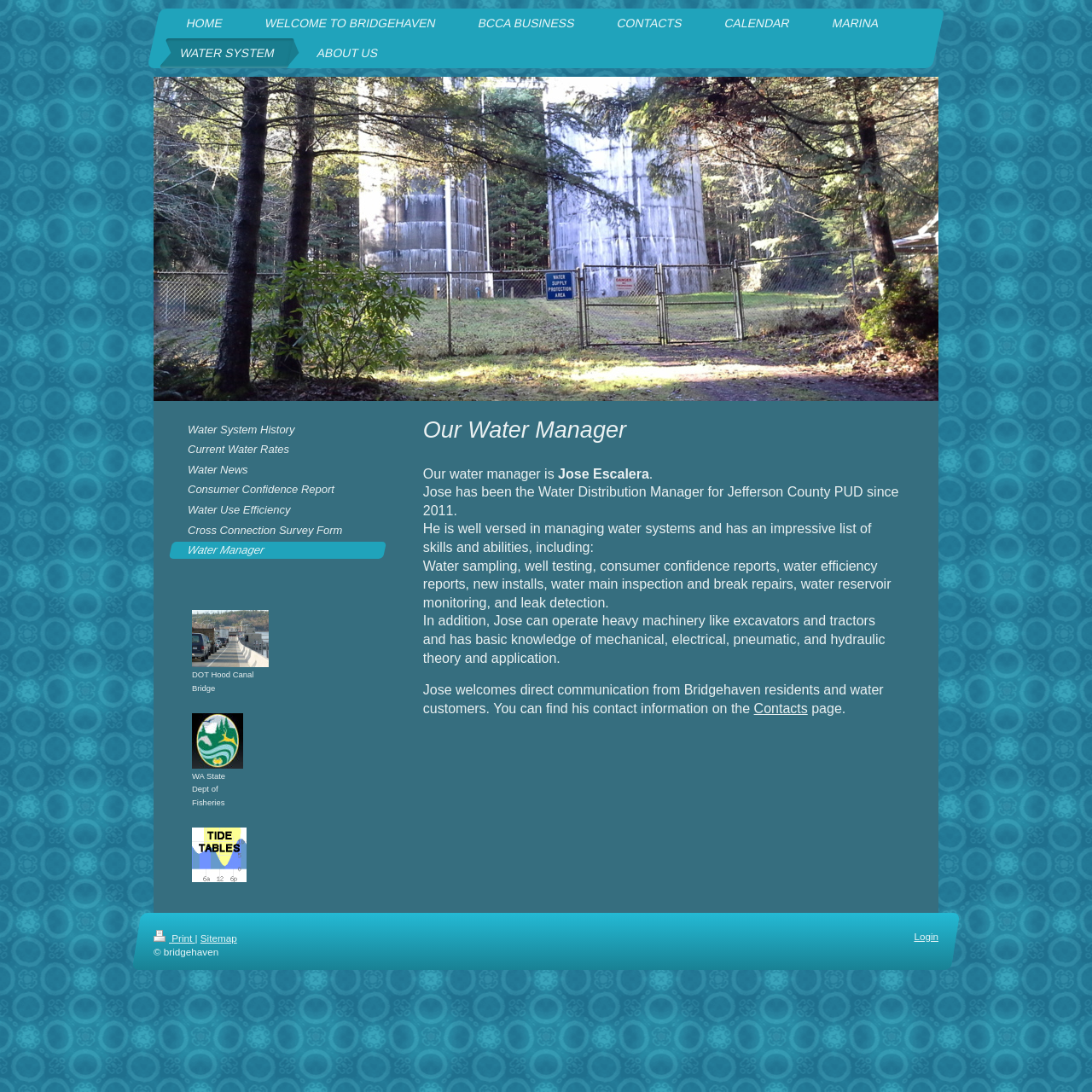Examine the image and give a thorough answer to the following question:
What is the topic of the 'Water System History' link?

I found the link 'Water System History' in the list of links related to water systems, which suggests that it is about the history of the water system.